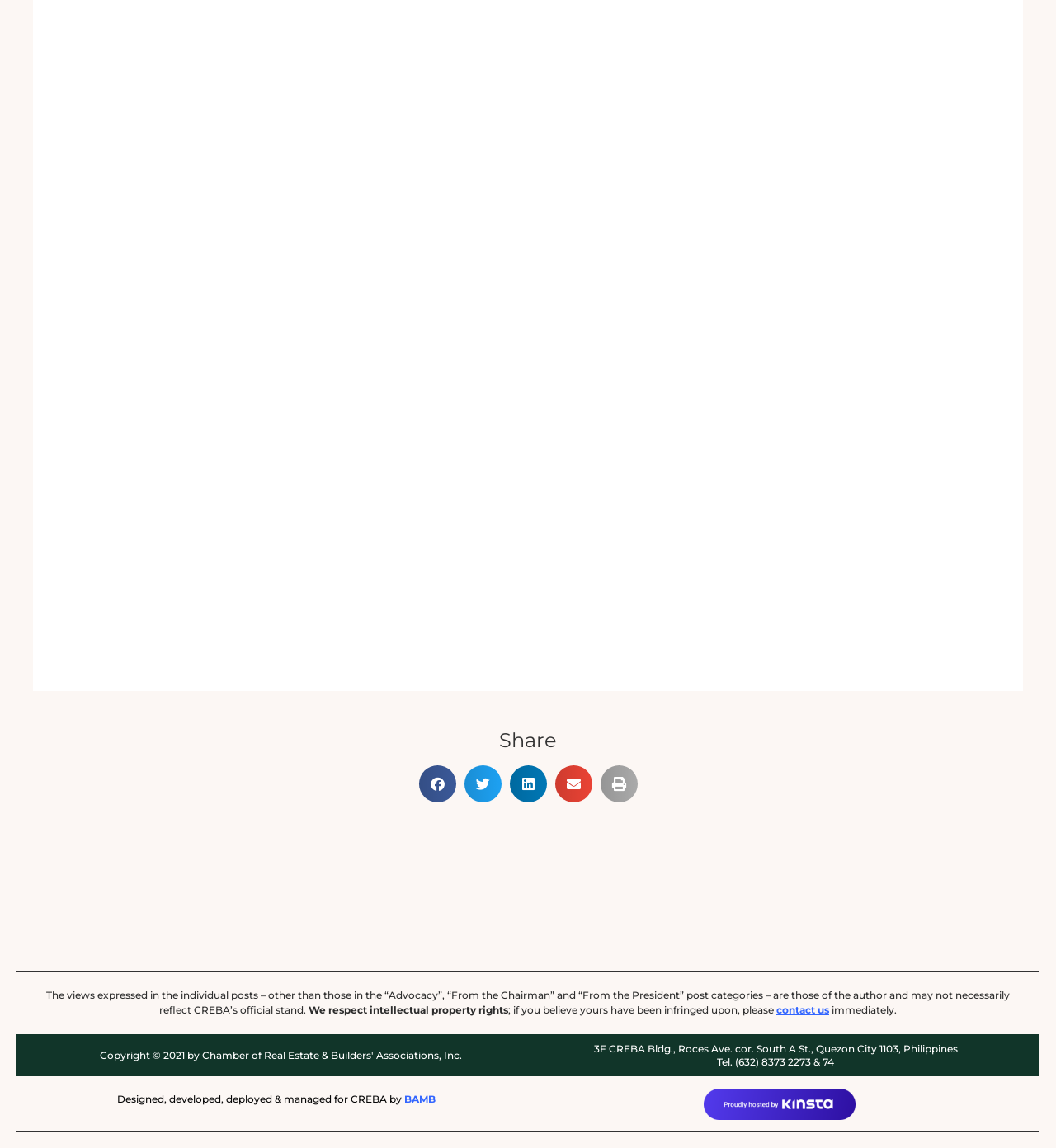Please reply with a single word or brief phrase to the question: 
What is the name of the company that designed the website?

BAMB